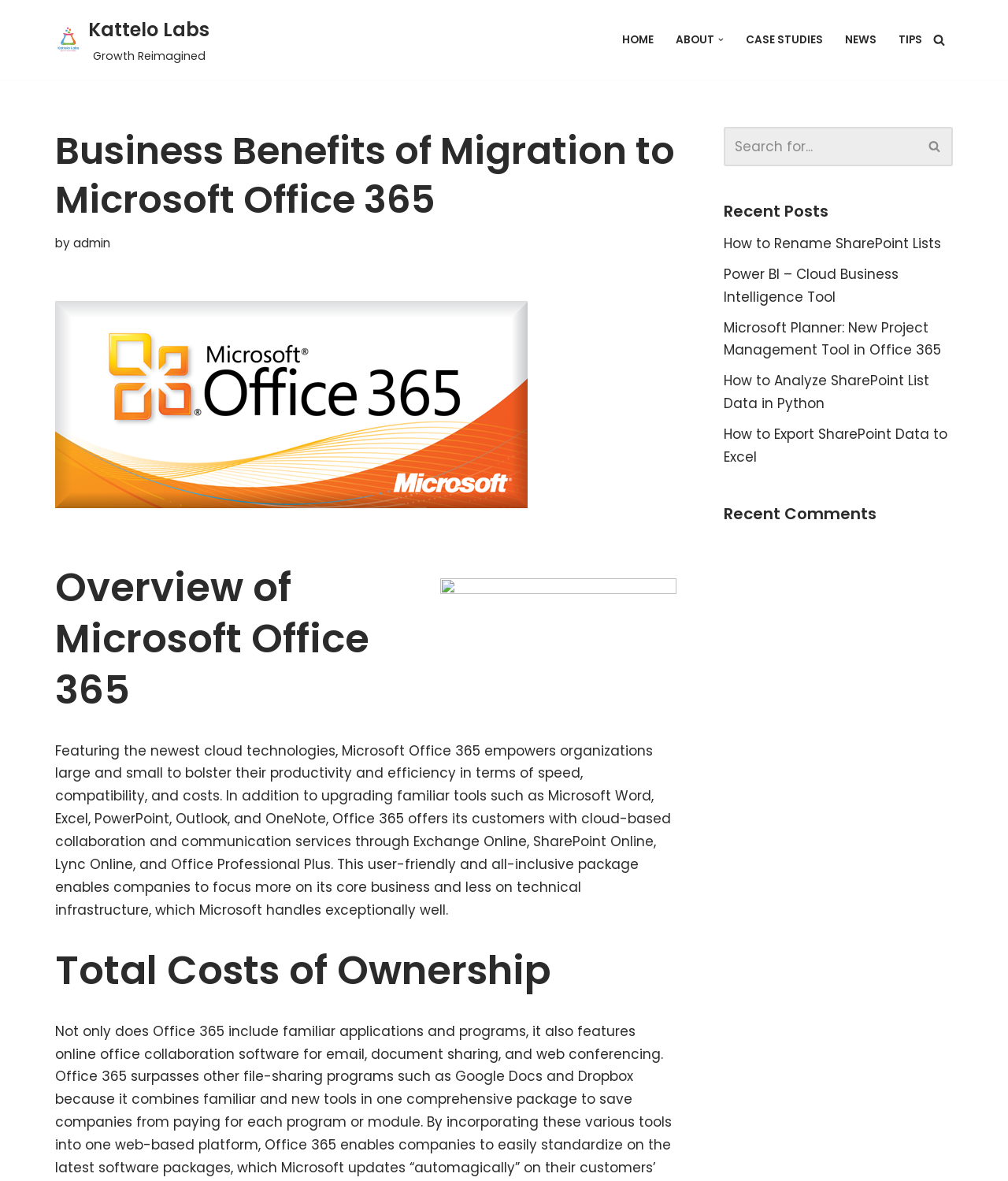Locate the bounding box coordinates of the element's region that should be clicked to carry out the following instruction: "Explore the 'Gallery'". The coordinates need to be four float numbers between 0 and 1, i.e., [left, top, right, bottom].

None